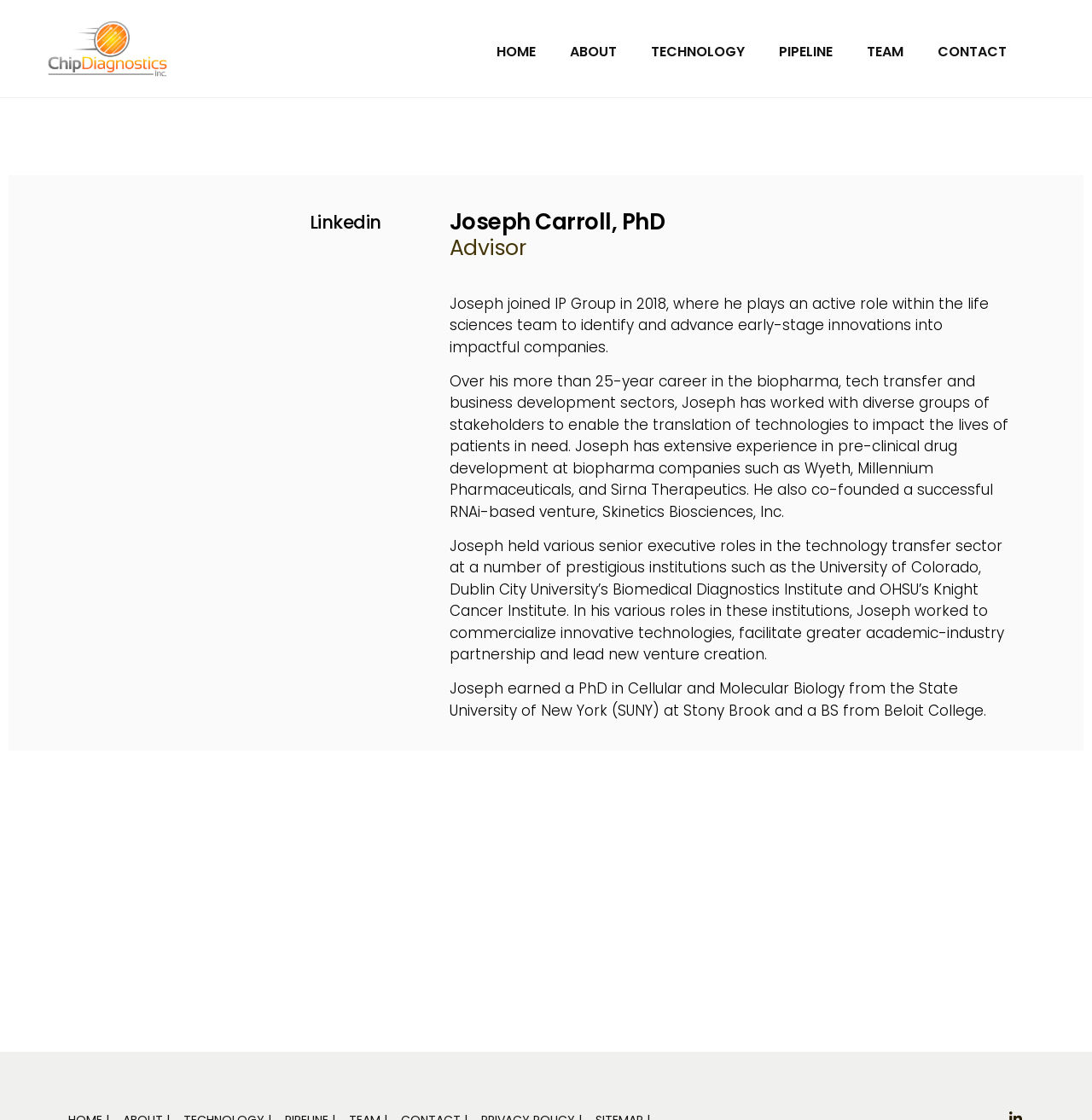What is the name of the venture Joseph co-founded?
Ensure your answer is thorough and detailed.

The webpage states that Joseph co-founded a successful RNAi-based venture, Skinetics Biosciences, Inc., as mentioned in the StaticText element.